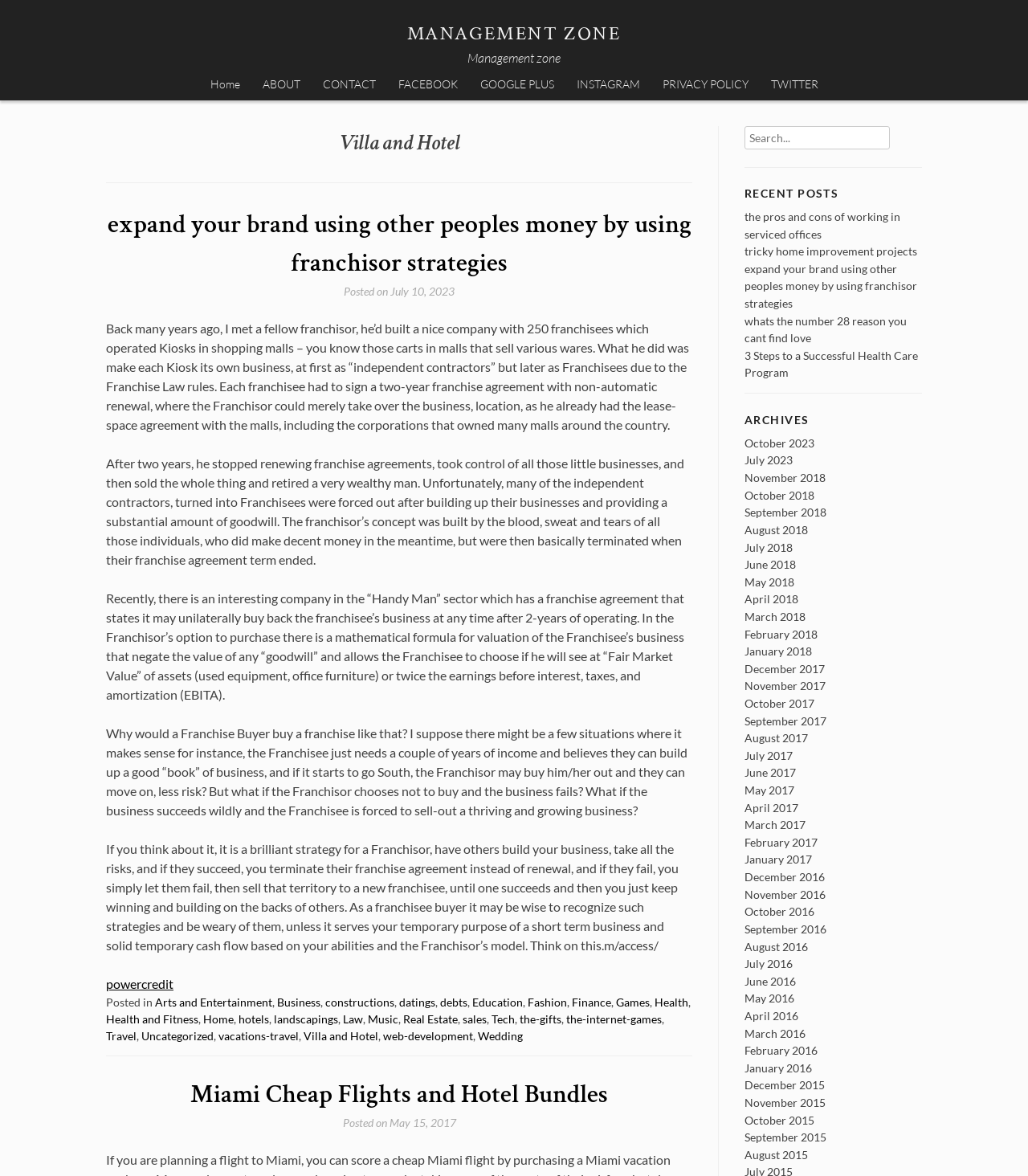Refer to the element description tricky home improvement projects and identify the corresponding bounding box in the screenshot. Format the coordinates as (top-left x, top-left y, bottom-right x, bottom-right y) with values in the range of 0 to 1.

[0.724, 0.208, 0.892, 0.219]